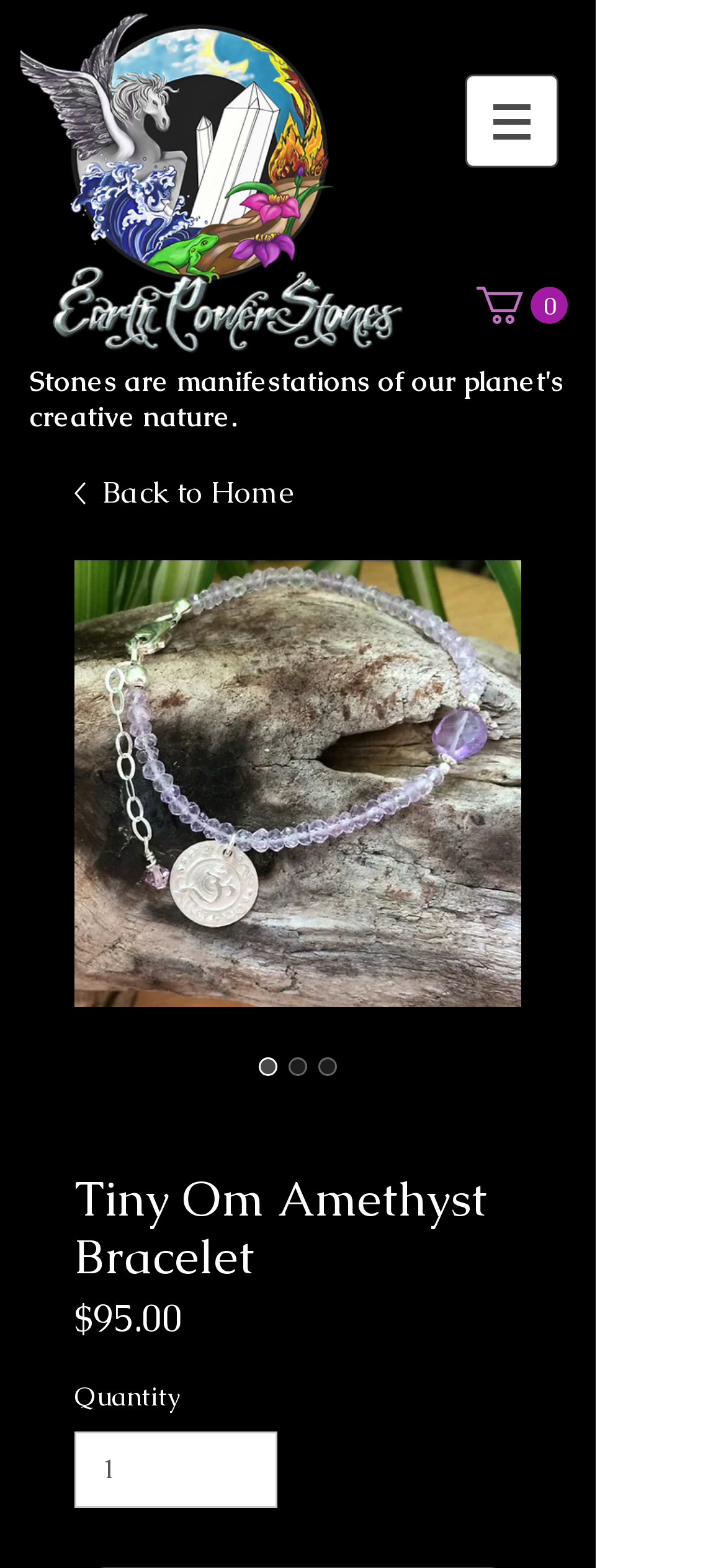Can you determine the main header of this webpage?

Tiny Om Amethyst Bracelet